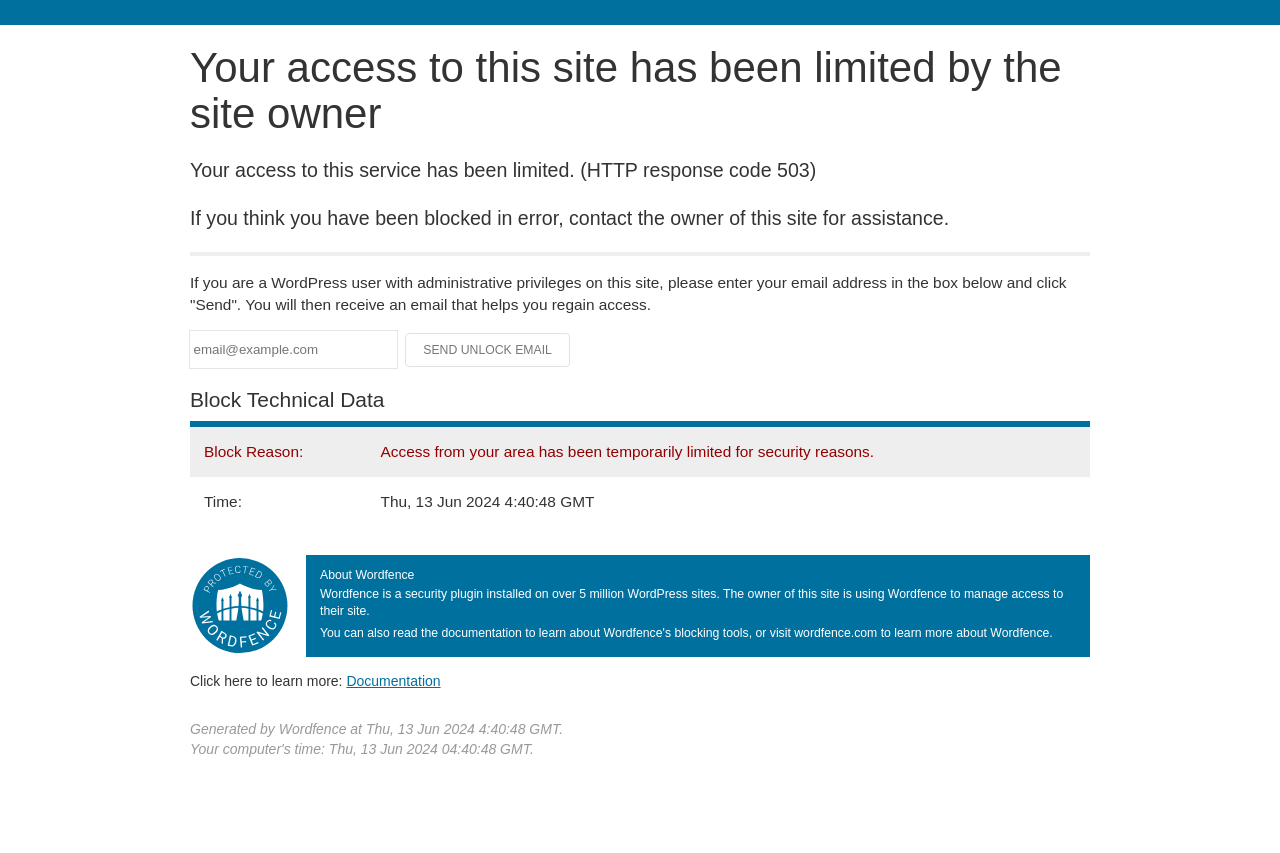Determine the heading of the webpage and extract its text content.

Your access to this site has been limited by the site owner